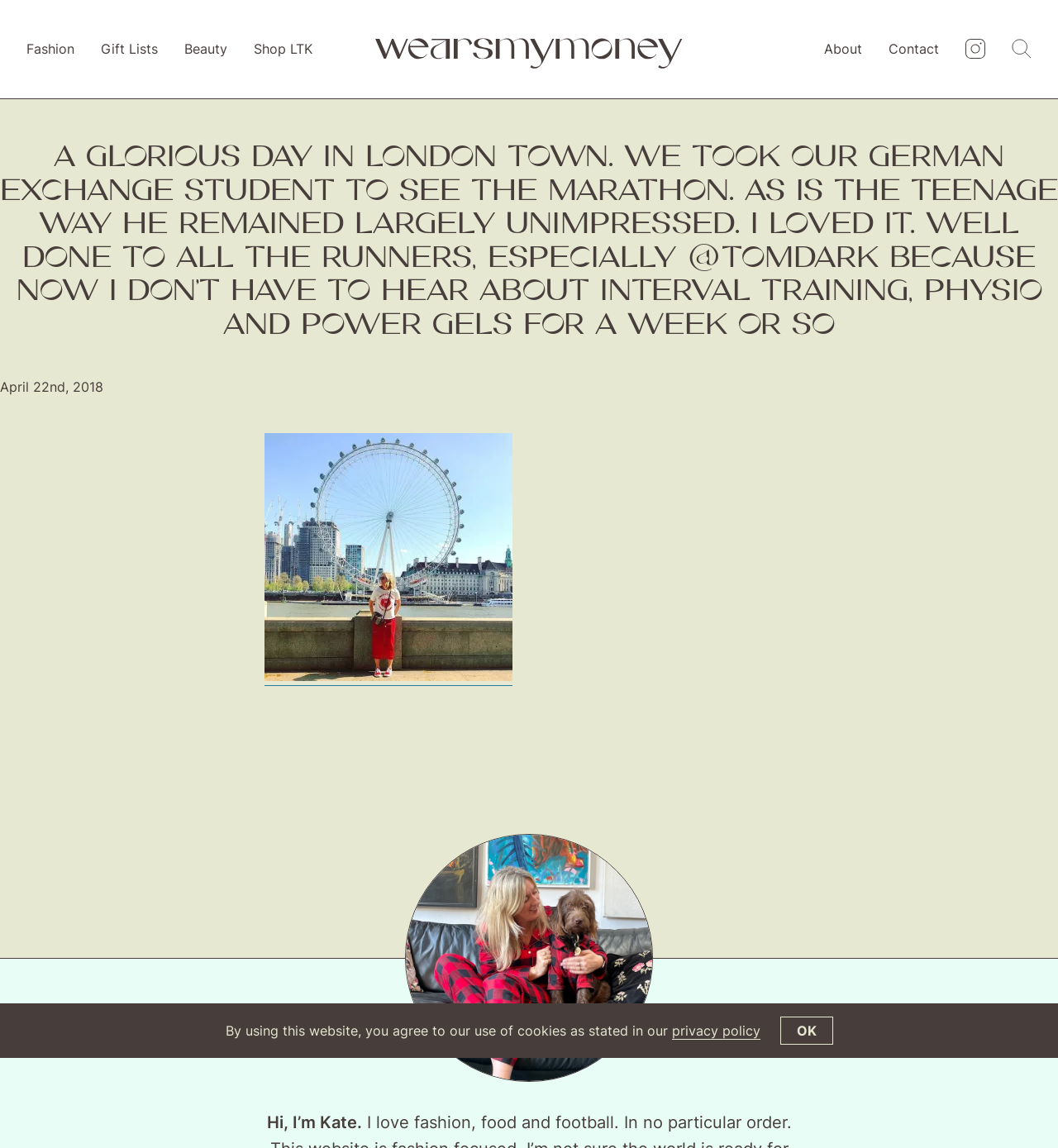Based on the image, please elaborate on the answer to the following question:
What is the author's name?

The author's name is mentioned in the static text 'Hi, I’m Kate.' at the bottom of the webpage.